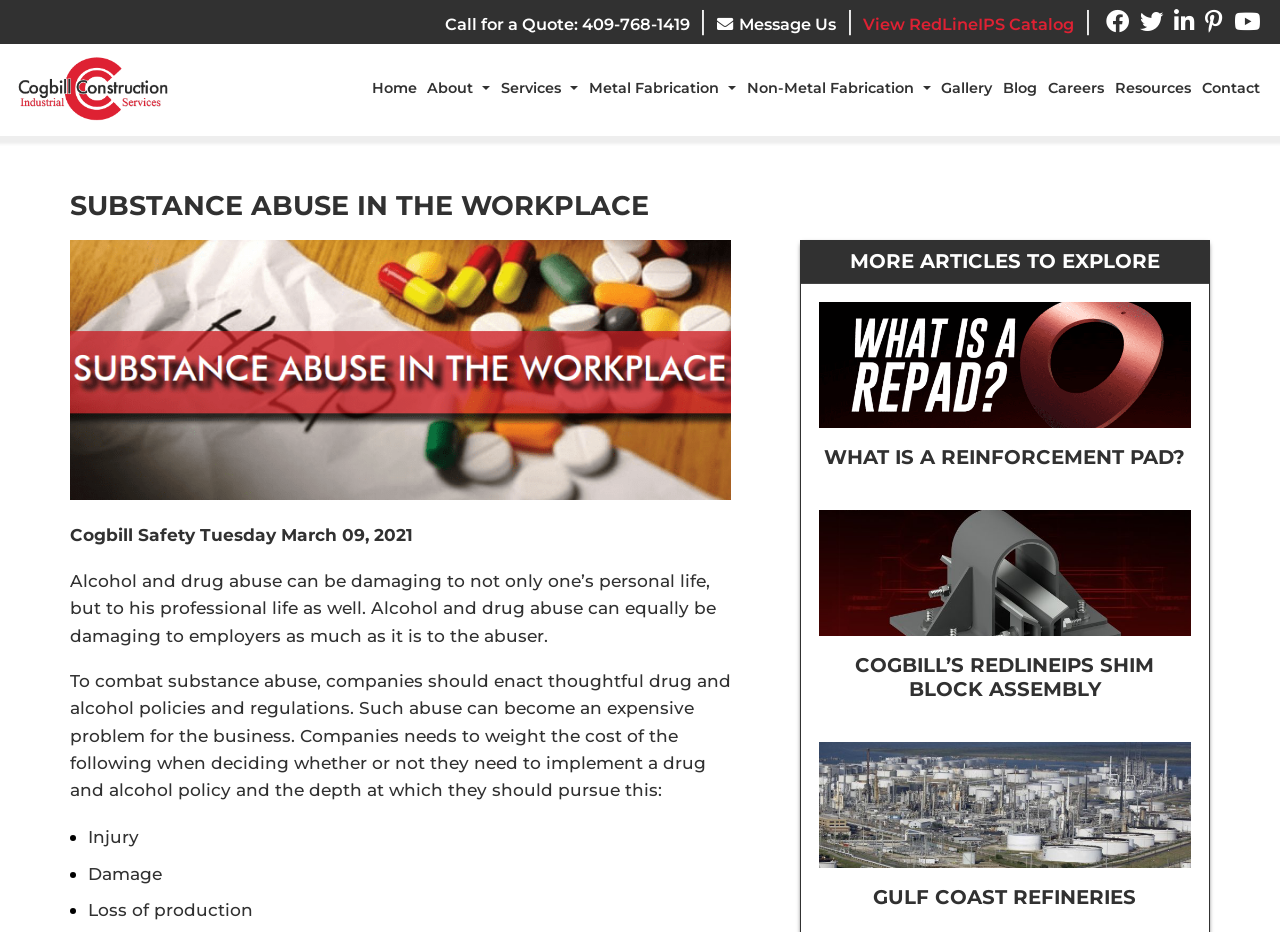Using the information shown in the image, answer the question with as much detail as possible: What is the company name?

The company name can be found in the top-left corner of the webpage, where the logo is located. The image description is 'Cogbill Construction | Metal Fabrication and Industrial Services'.